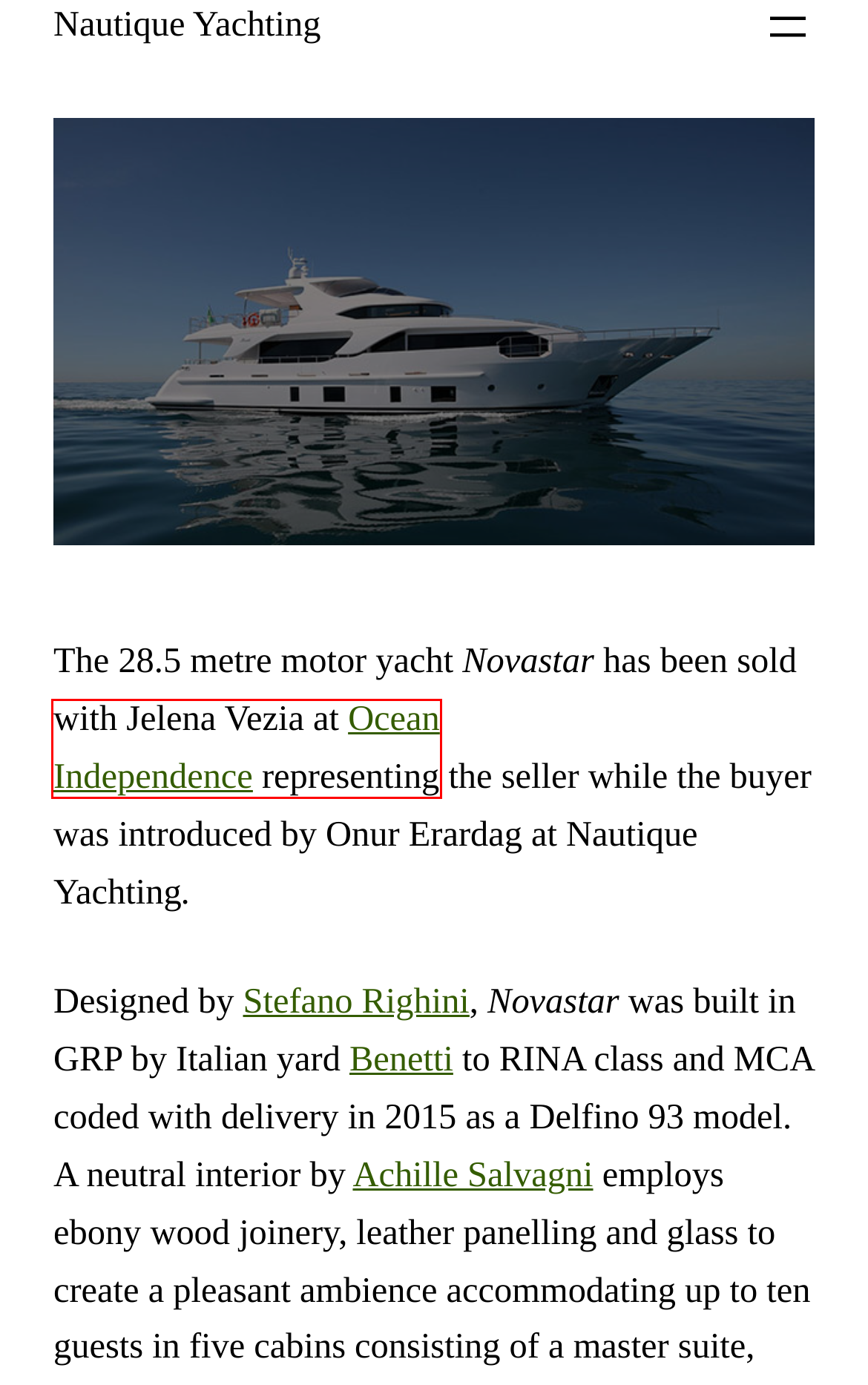Examine the webpage screenshot and identify the UI element enclosed in the red bounding box. Pick the webpage description that most accurately matches the new webpage after clicking the selected element. Here are the candidates:
A. Benetti | Superyacht Builder
B. NOVASTAR yacht (Benetti, 28.5m, 2015)
C. Benetti Motor Yacht Novastar Sold
D. Salvagni Architetti Yachts For Sale and Charter
E. Uncategorized @tr Archives - Nautique Yachting
F. Nautique Yachting - The Difference is Our Experience
G. OCEAN Independence | Broker Directory | BOAT International
H. Stefano Righini Yachts | Superyacht Designer

G